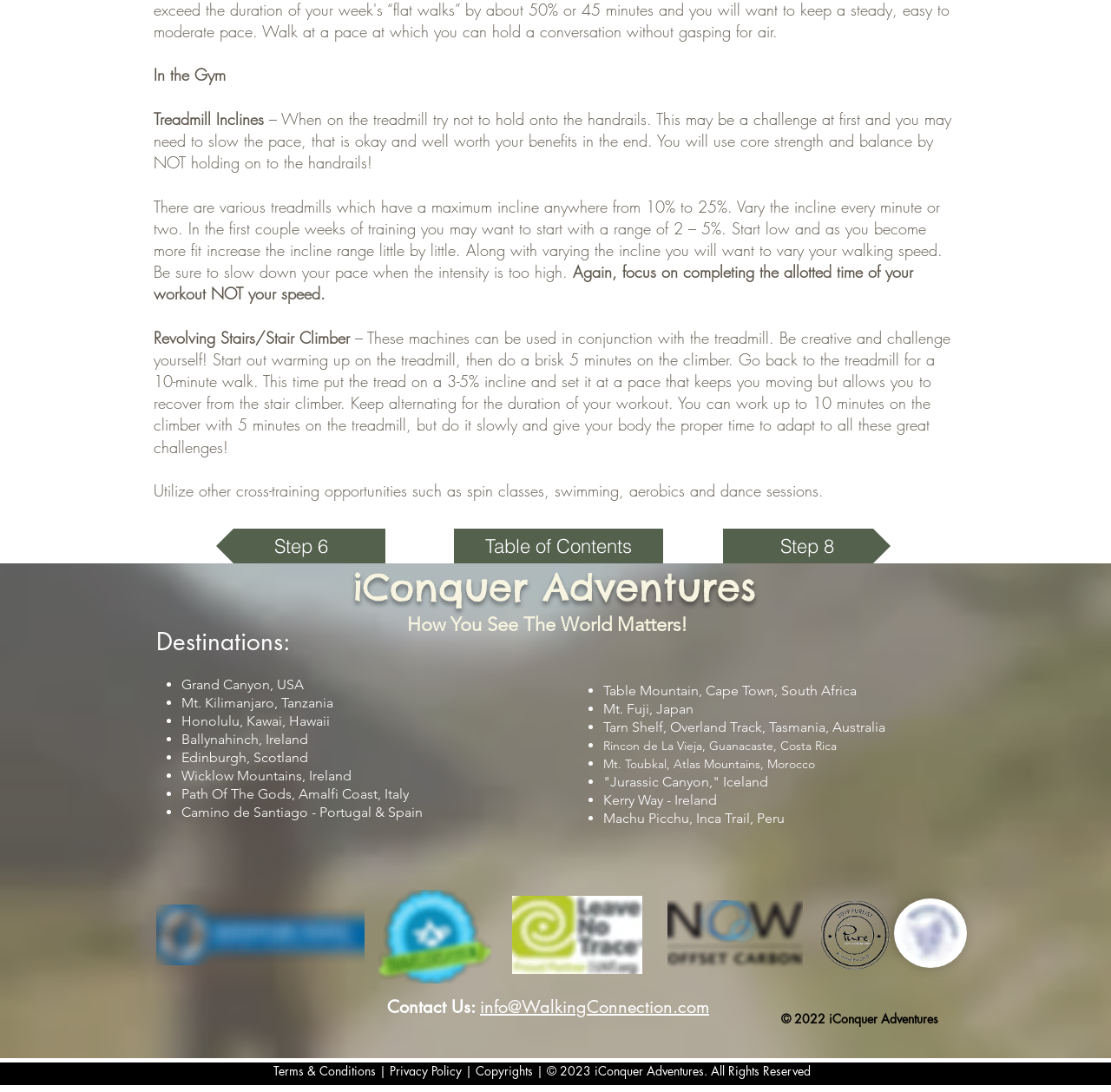Please indicate the bounding box coordinates for the clickable area to complete the following task: "Explore iConquer Adventures". The coordinates should be specified as four float numbers between 0 and 1, i.e., [left, top, right, bottom].

[0.317, 0.516, 0.68, 0.561]